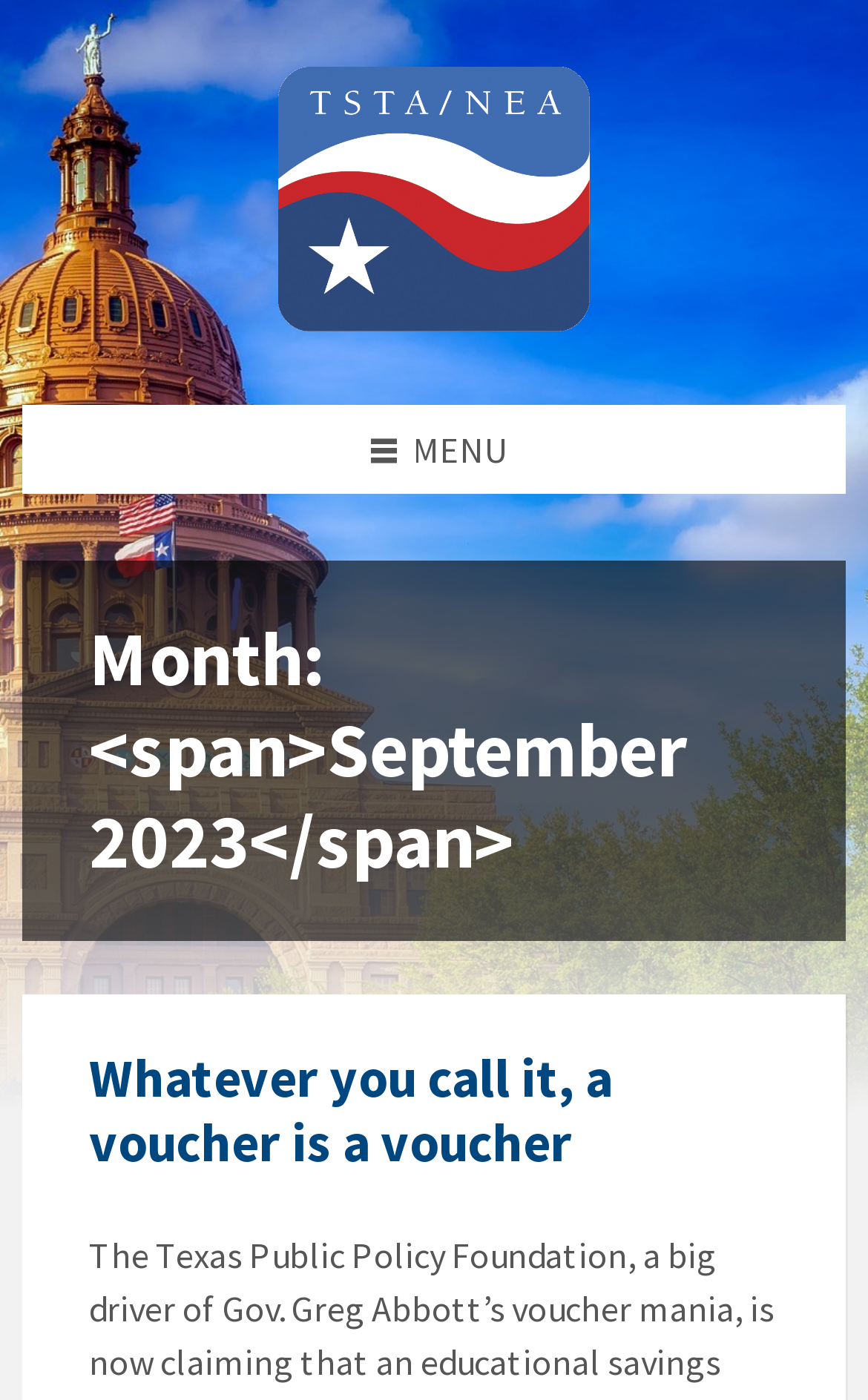What is the text of the button on the page?
Kindly offer a detailed explanation using the data available in the image.

I found the answer by looking at the button element with the text ' MENU'. This button has a bounding box with coordinates [0.026, 0.29, 0.974, 0.353], which suggests it's a prominent button on the page.